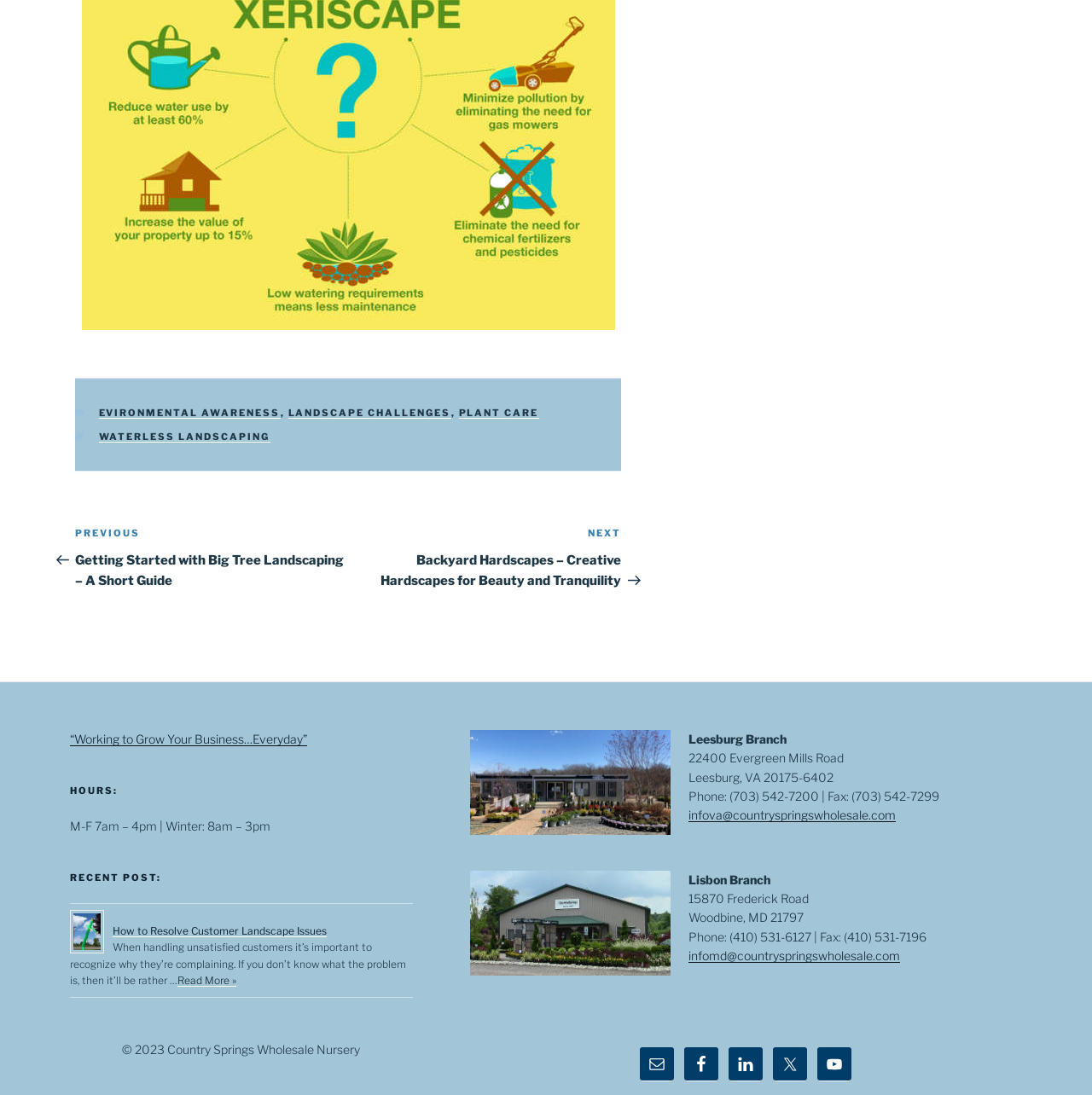Highlight the bounding box coordinates of the element you need to click to perform the following instruction: "Click on 'Email'."

[0.586, 0.956, 0.617, 0.987]